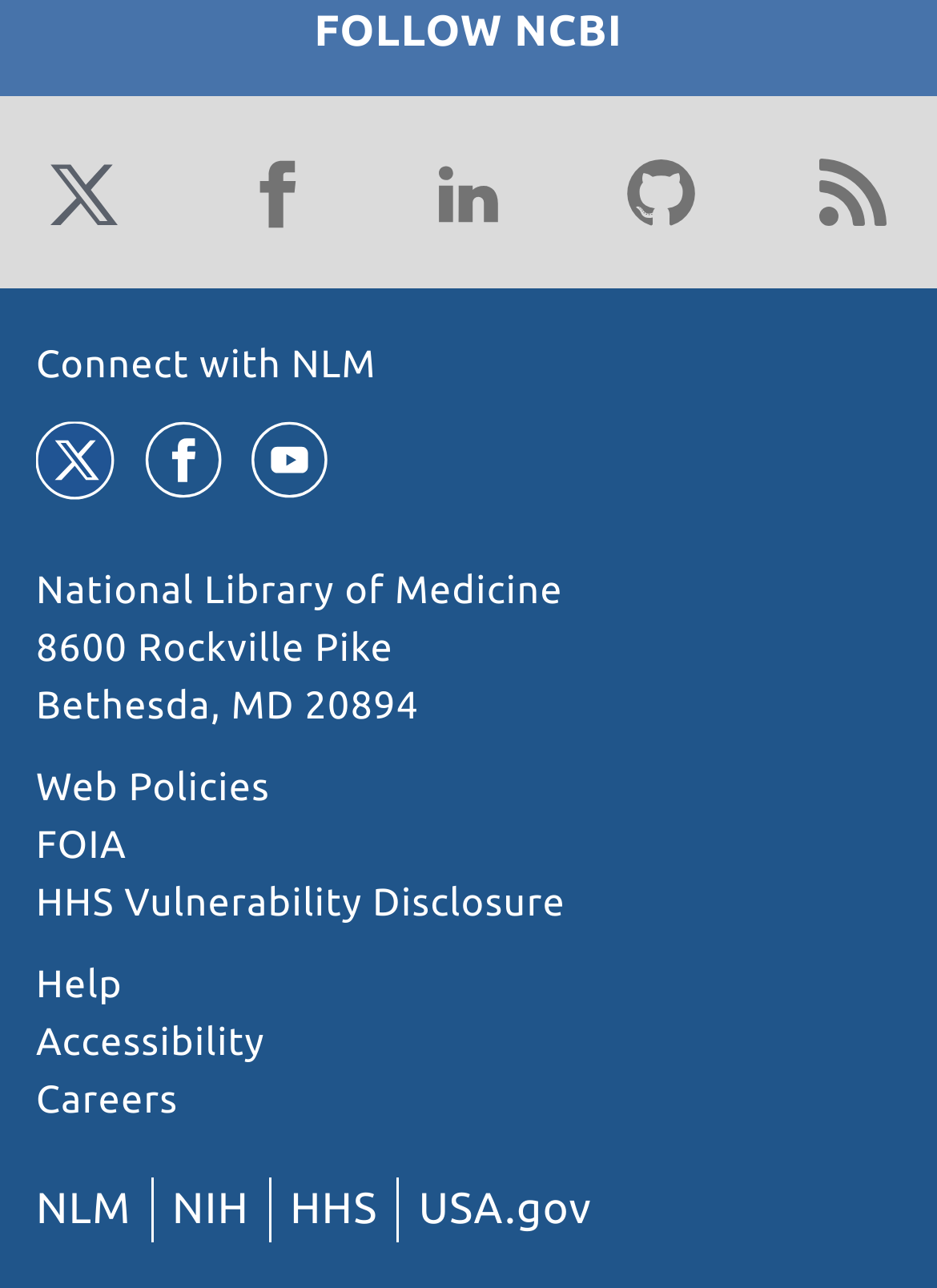Bounding box coordinates are specified in the format (top-left x, top-left y, bottom-right x, bottom-right y). All values are floating point numbers bounded between 0 and 1. Please provide the bounding box coordinate of the region this sentence describes: Connect with NLM

[0.038, 0.267, 0.402, 0.301]